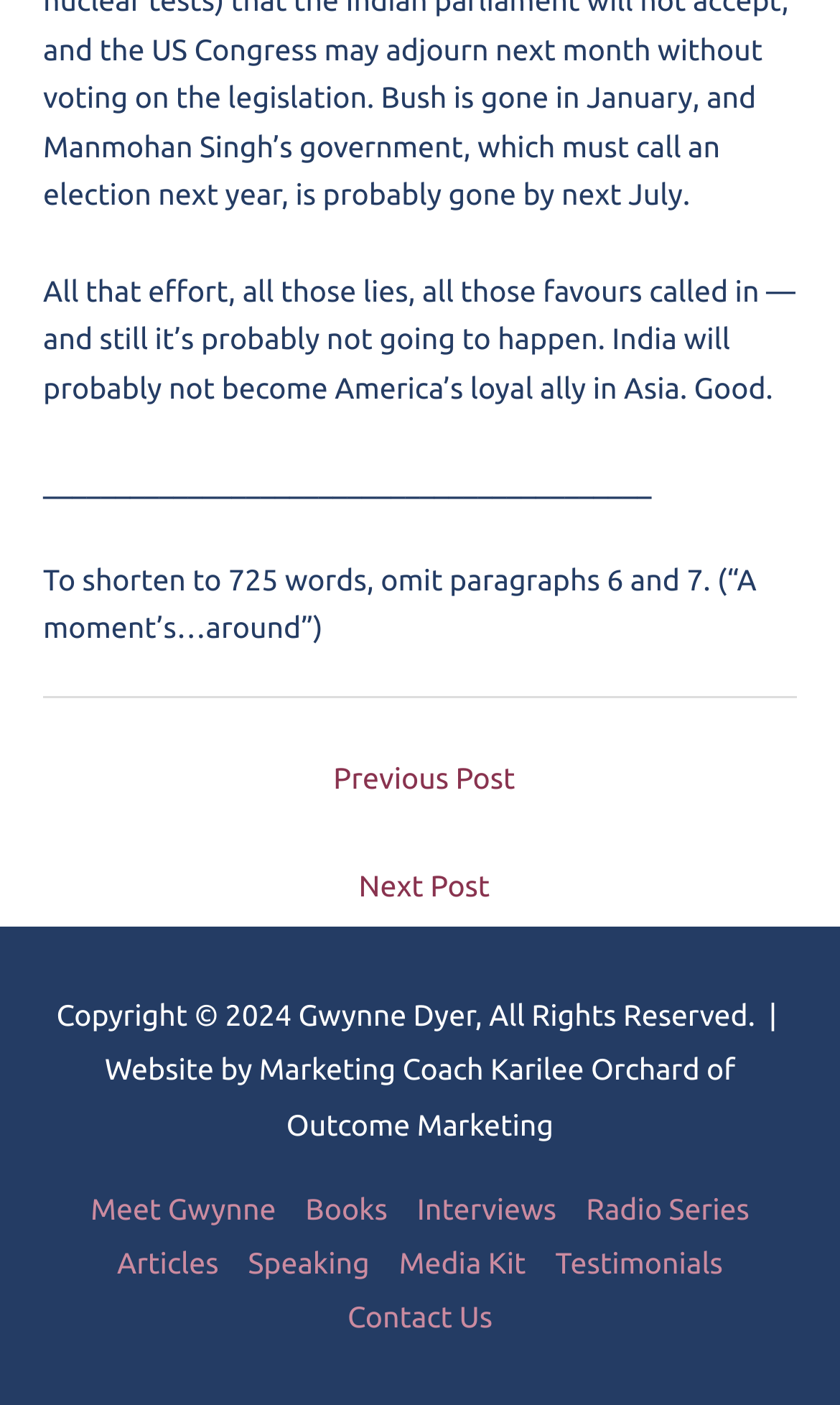How many categories are there in the bottom menu?
From the screenshot, supply a one-word or short-phrase answer.

9